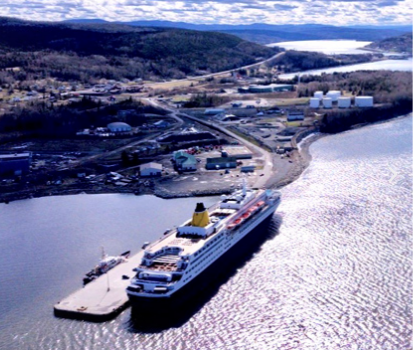Provide a one-word or brief phrase answer to the question:
What type of infrastructure is visible in the background?

Warehouses and buildings